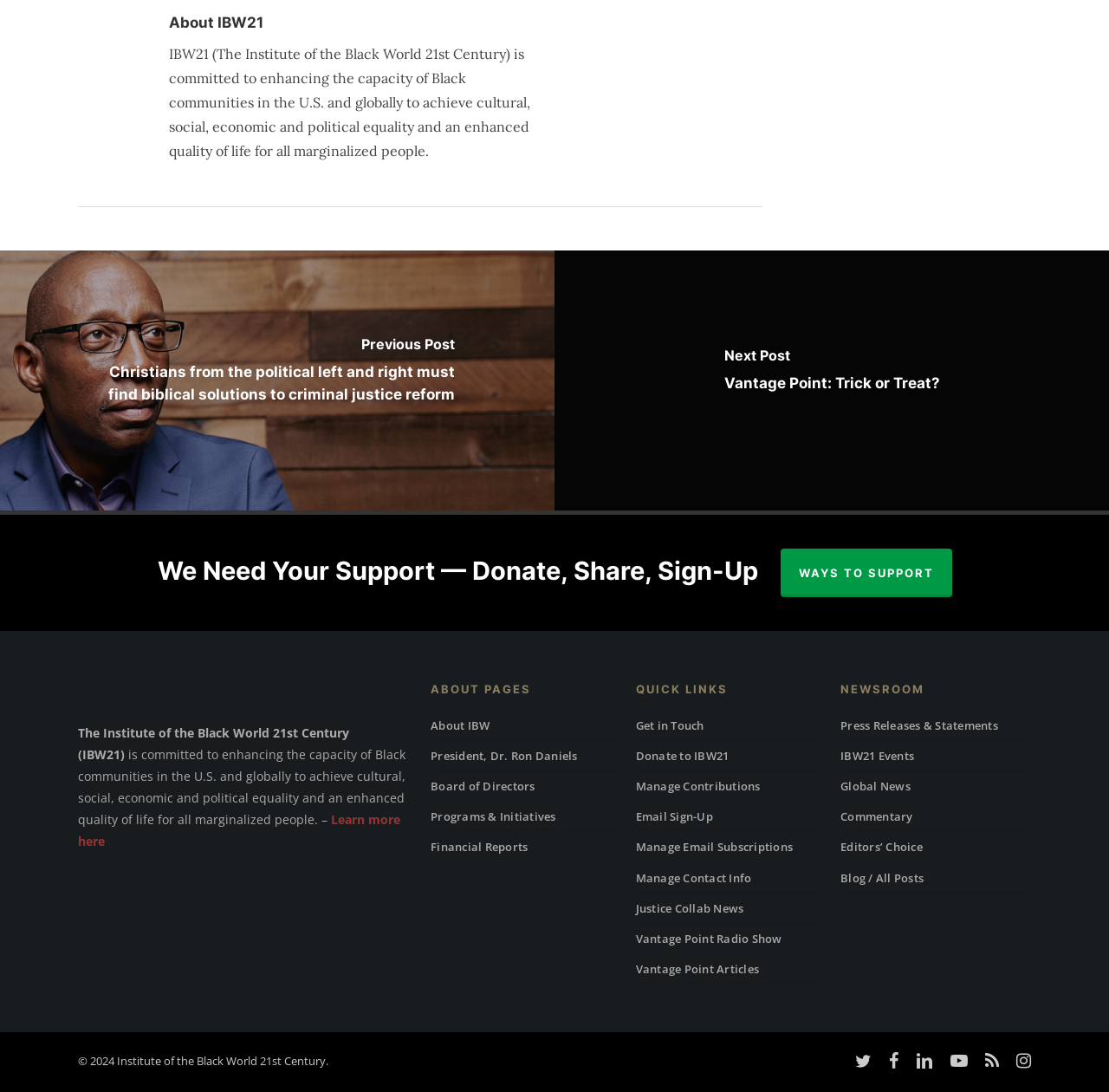Please indicate the bounding box coordinates of the element's region to be clicked to achieve the instruction: "Read the previous post". Provide the coordinates as four float numbers between 0 and 1, i.e., [left, top, right, bottom].

[0.0, 0.229, 0.5, 0.467]